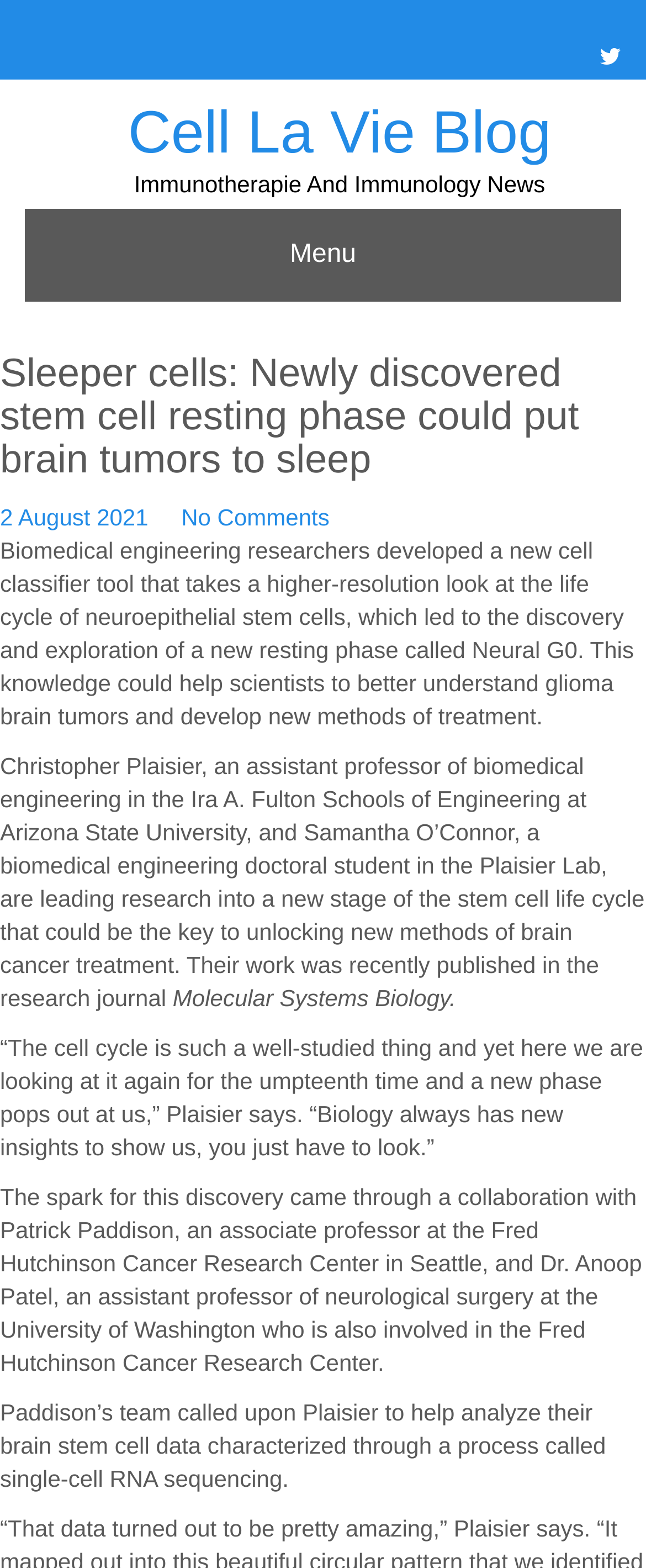Please extract the primary headline from the webpage.

Cell La Vie Blog